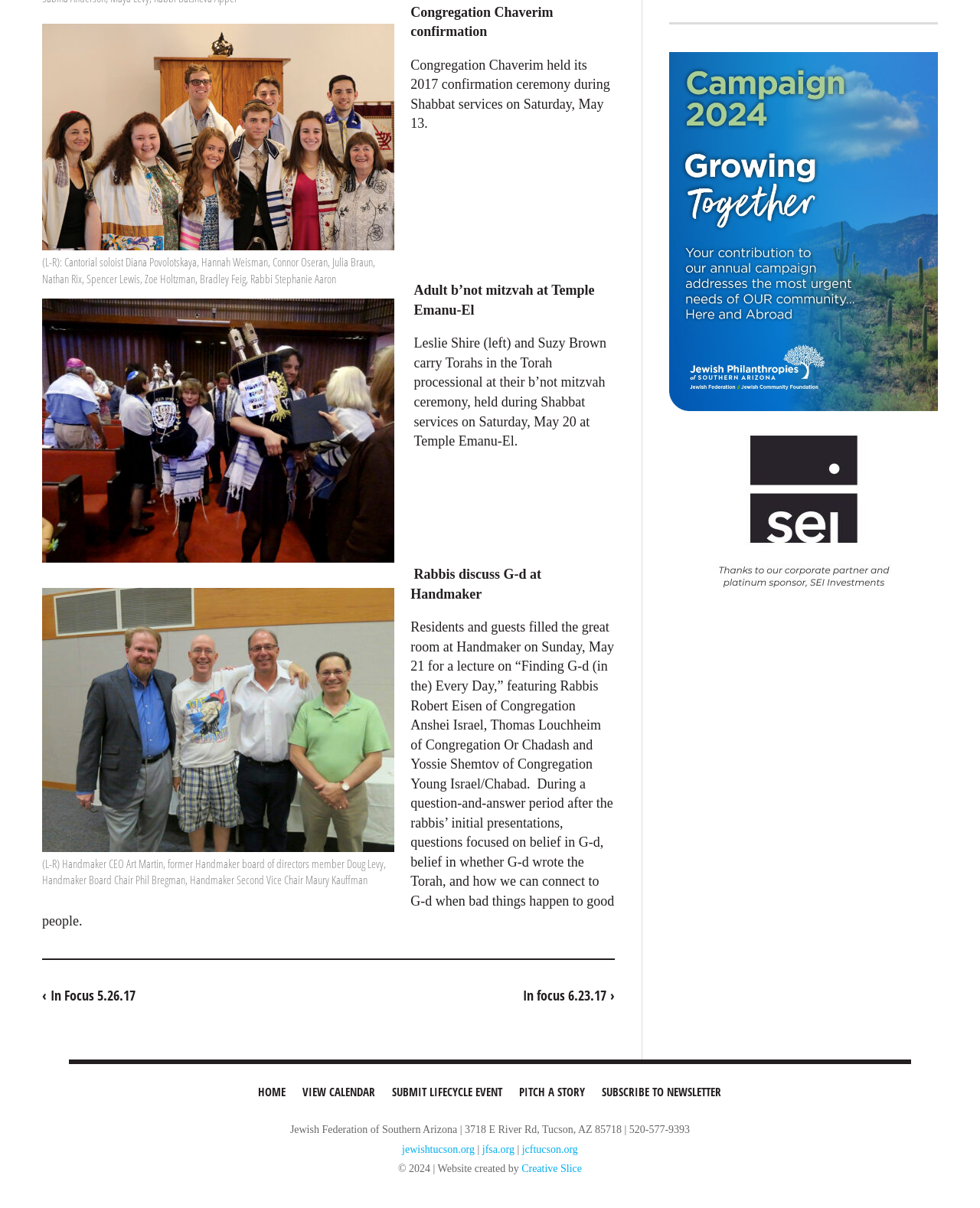Locate the bounding box coordinates for the element described below: "In focus 6.23.17 ›". The coordinates must be four float values between 0 and 1, formatted as [left, top, right, bottom].

[0.394, 0.795, 0.627, 0.854]